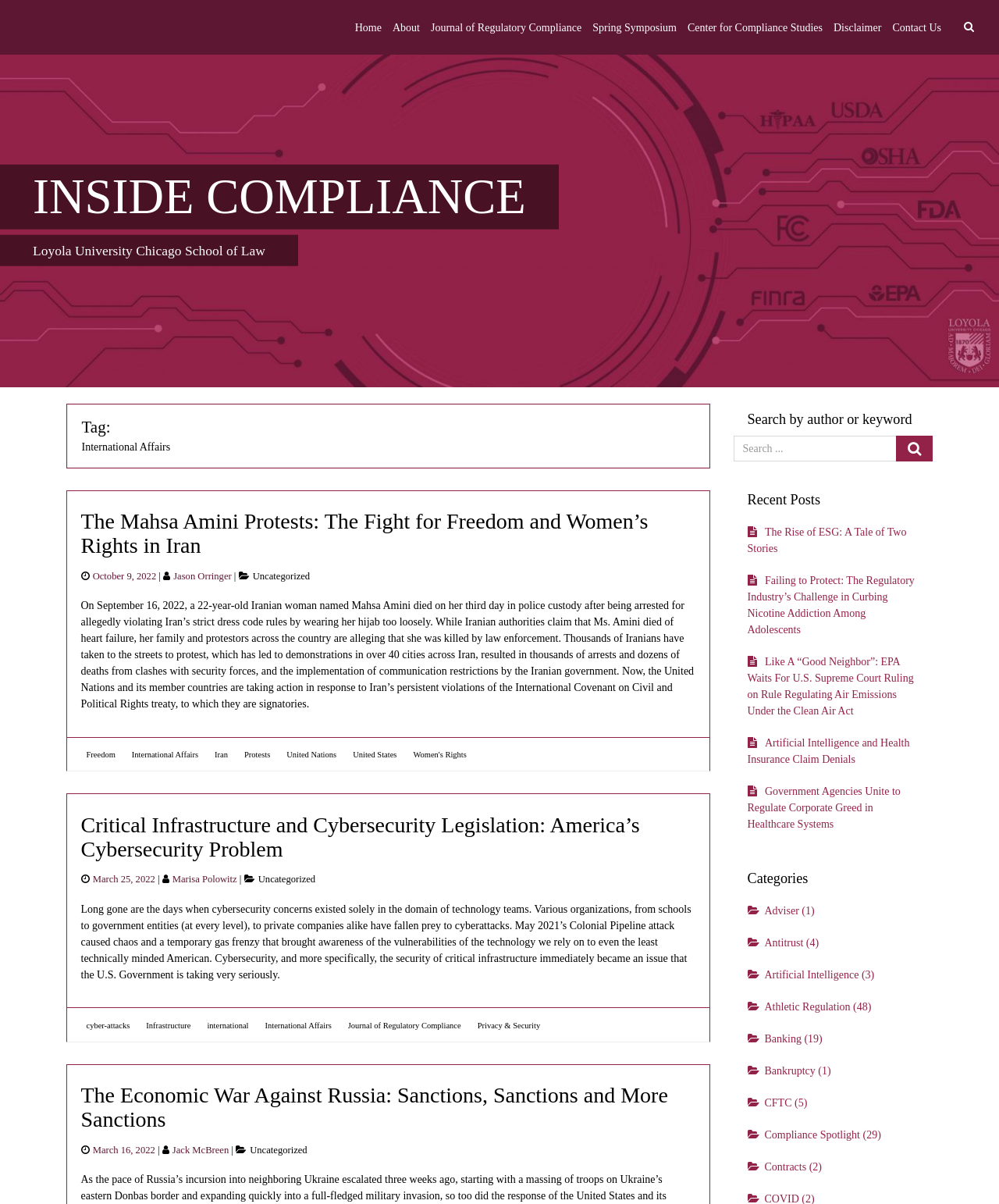Specify the bounding box coordinates (top-left x, top-left y, bottom-right x, bottom-right y) of the UI element in the screenshot that matches this description: HANDSHAKE STUDIO

None